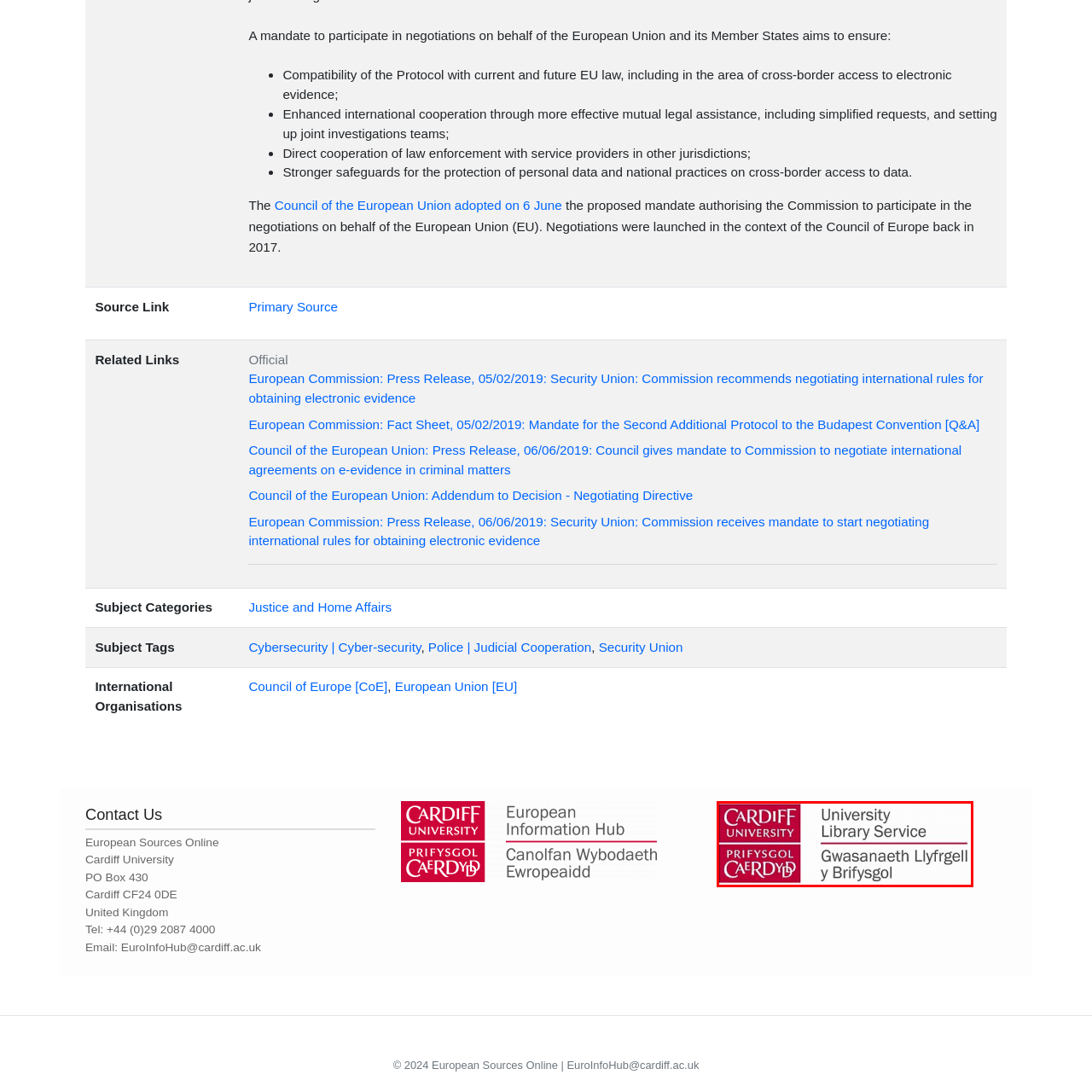Please examine the image highlighted by the red boundary and provide a comprehensive response to the following question based on the visual content: 
What is the language of the text 'PRIFYSGOL CAERDYDD'?

The text 'PRIFYSGOL CAERDYDD' is the Welsh equivalent of 'CARDIFF UNIVERSITY', indicating the library's commitment to providing bilingual services and resources.